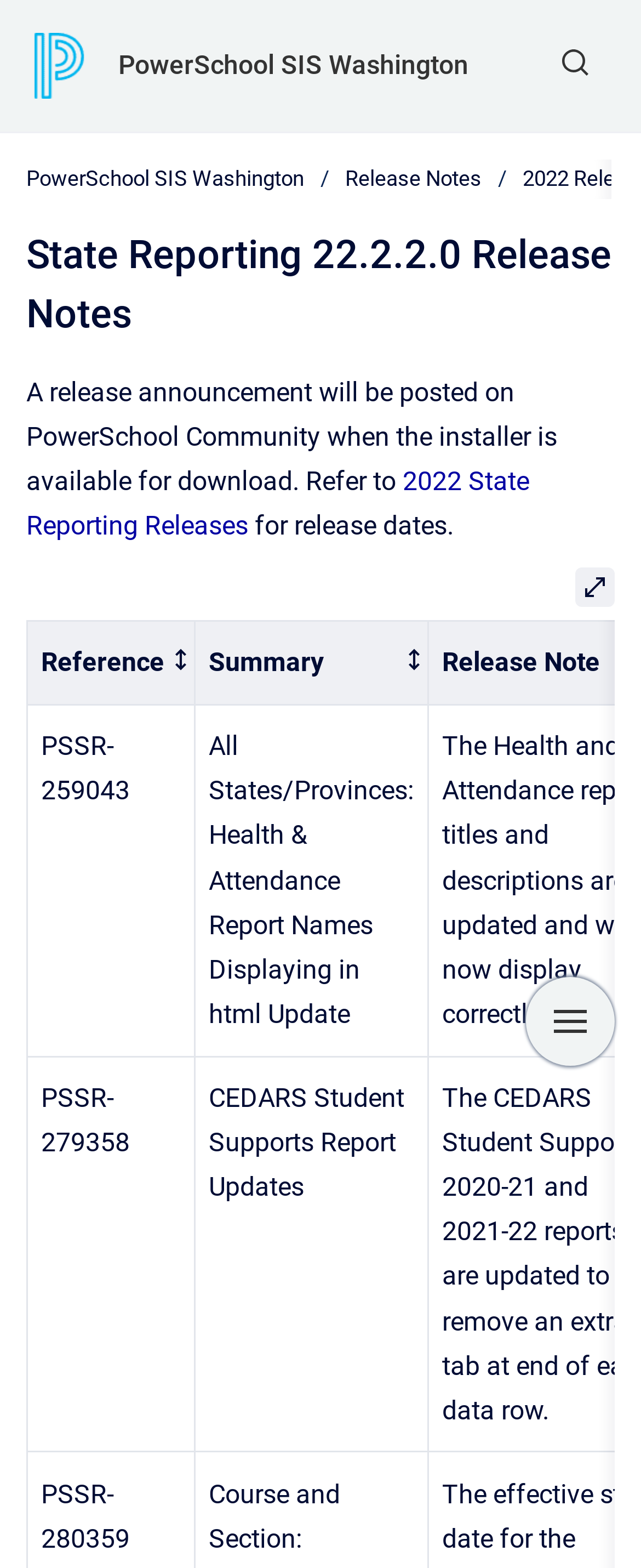What type of report is being referred to?
Examine the webpage screenshot and provide an in-depth answer to the question.

The question is asking about the type of report being referred to. By looking at the link '2022 State Reporting Releases', we can infer that the type of report being referred to is State Reporting.